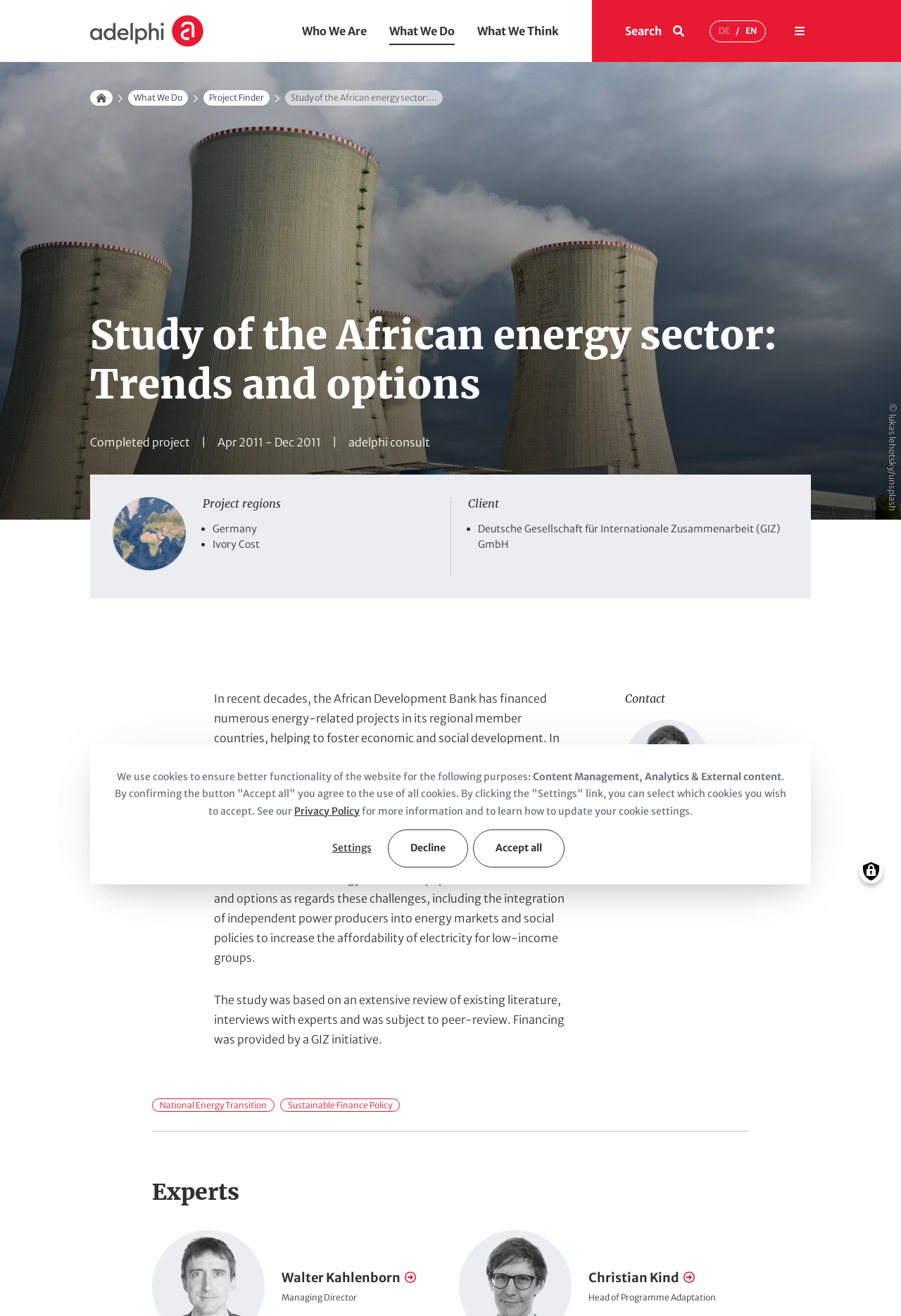Identify the bounding box of the UI element that matches this description: "Dance | movement".

None